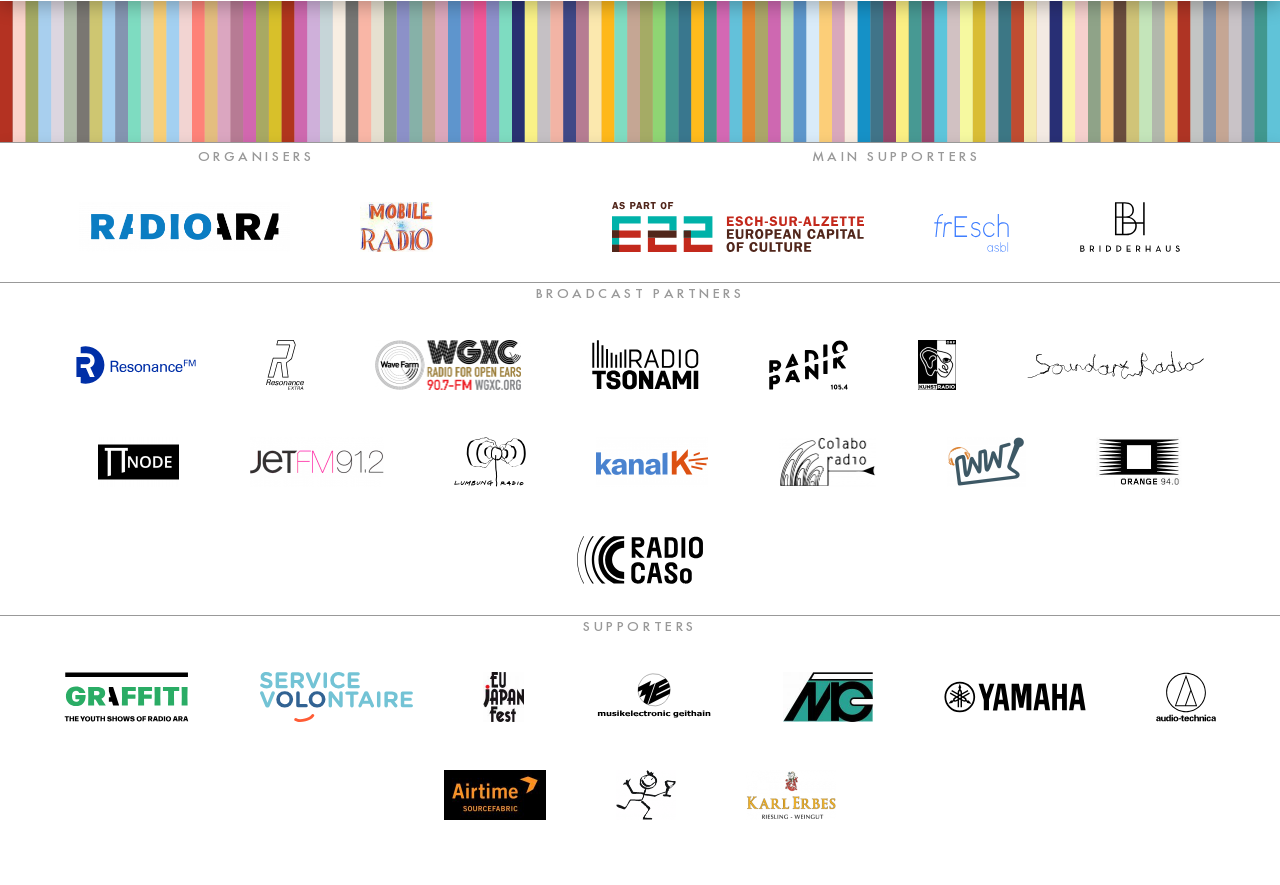How many organisers are listed?
Look at the image and answer the question with a single word or phrase.

2